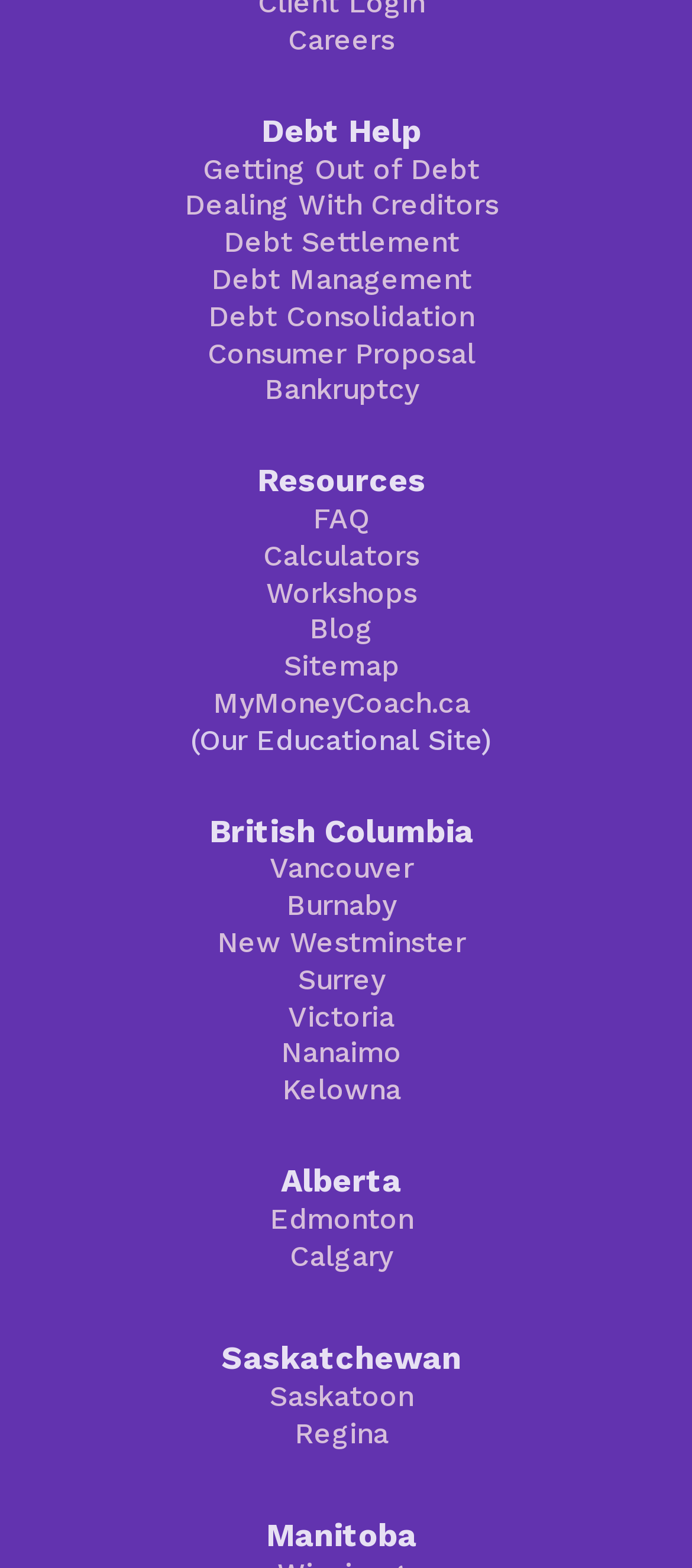Provide a one-word or one-phrase answer to the question:
What is the last province listed on the webpage?

Manitoba